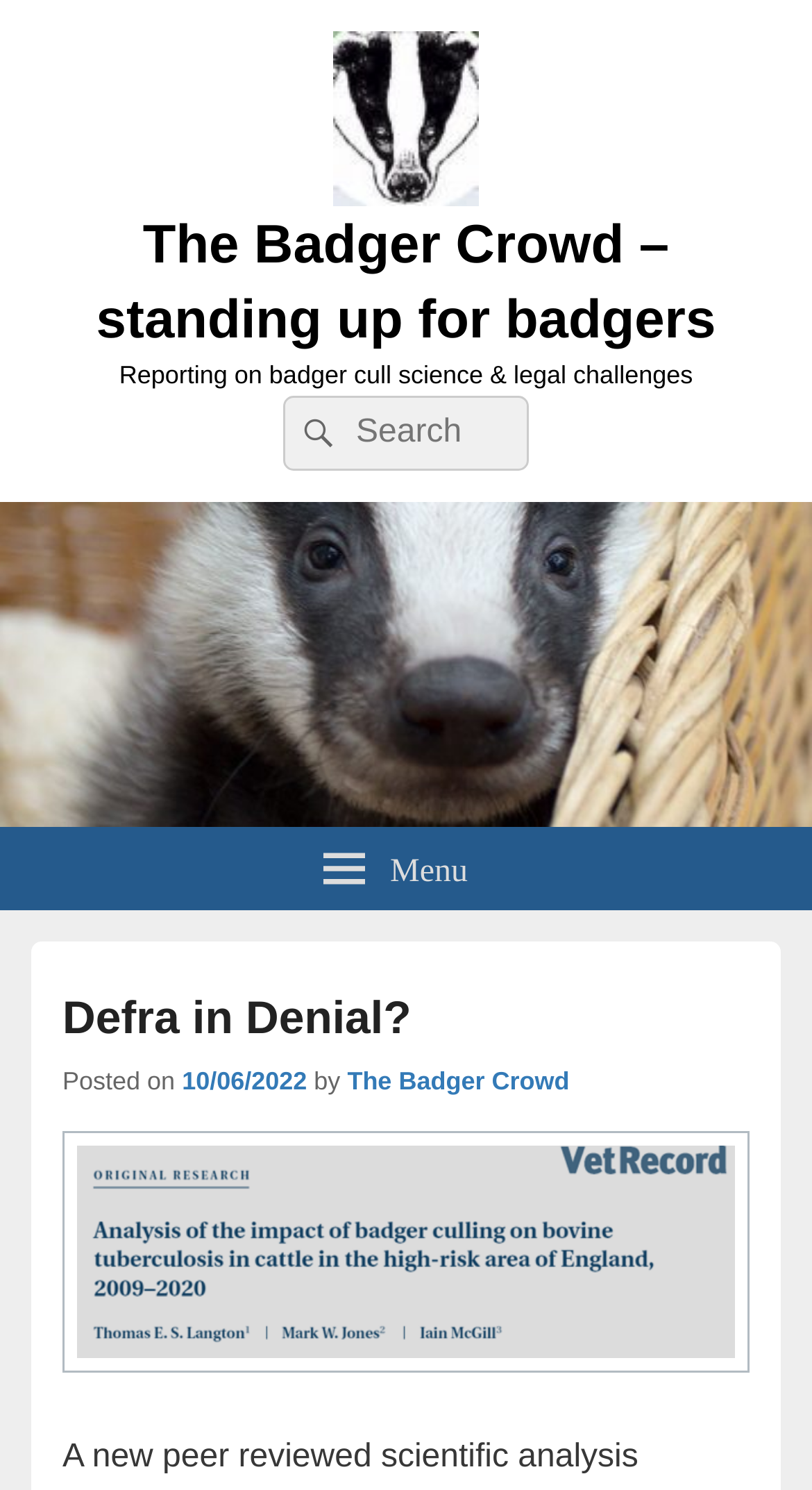Please identify the bounding box coordinates of the element I need to click to follow this instruction: "Read the article posted on 10/06/2022".

[0.224, 0.716, 0.378, 0.736]